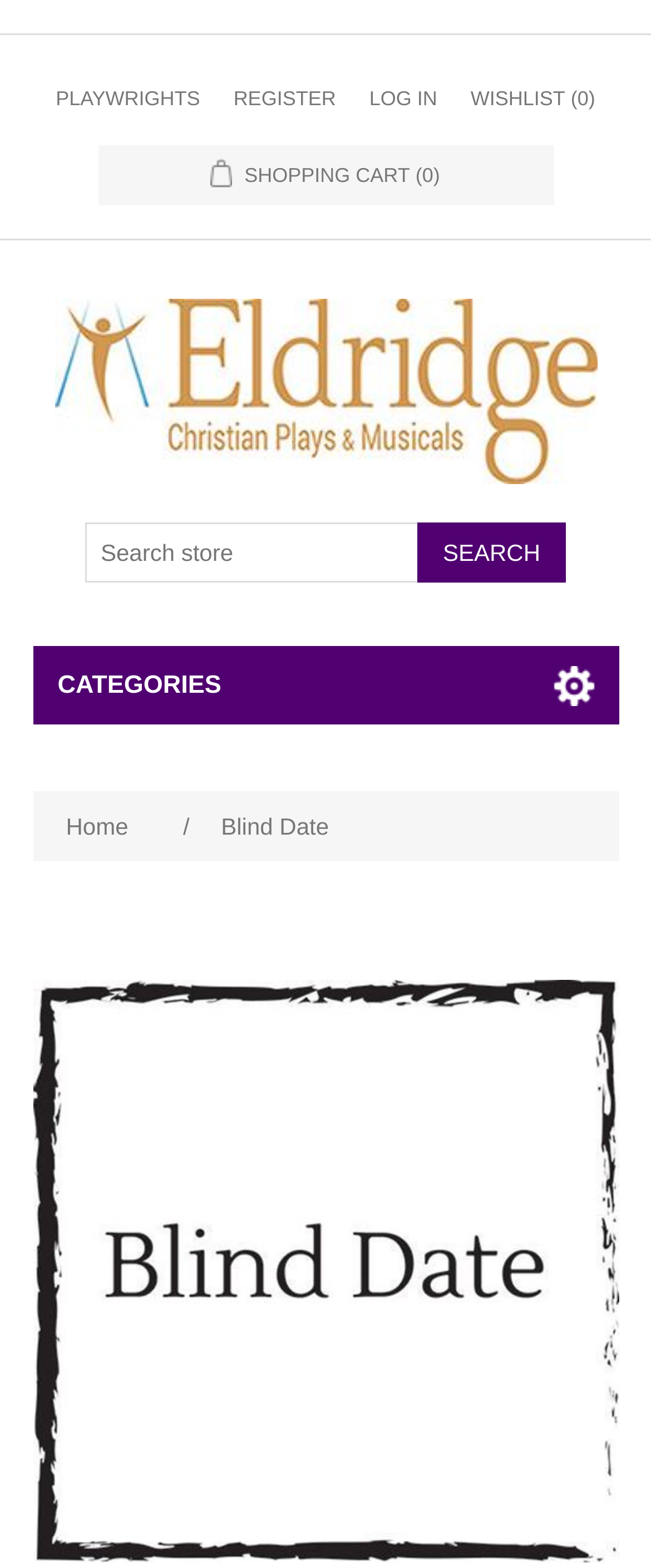Please determine the bounding box coordinates of the element's region to click in order to carry out the following instruction: "View playwrights". The coordinates should be four float numbers between 0 and 1, i.e., [left, top, right, bottom].

[0.086, 0.044, 0.307, 0.082]